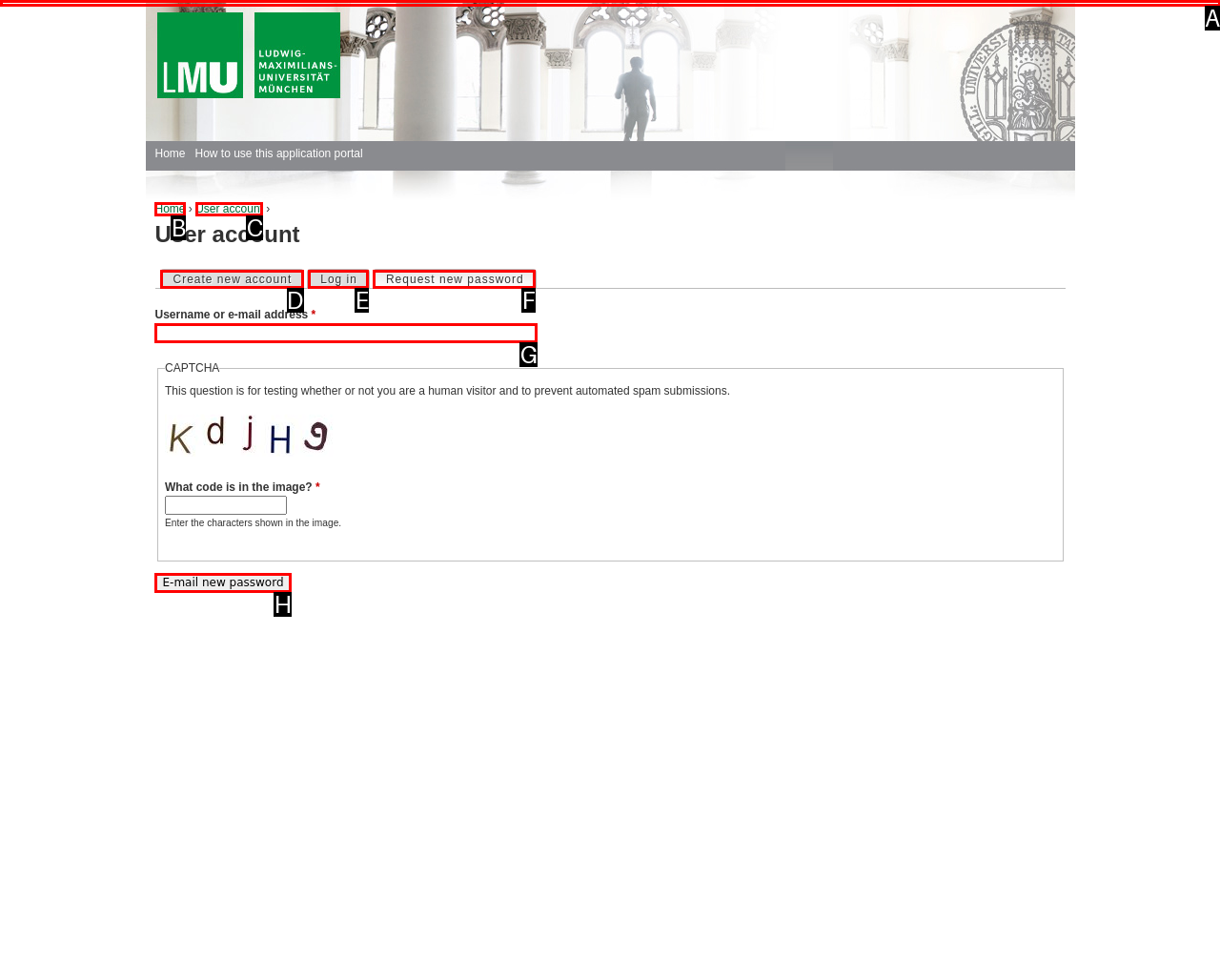Select the letter from the given choices that aligns best with the description: name="op" value="E-mail new password". Reply with the specific letter only.

H